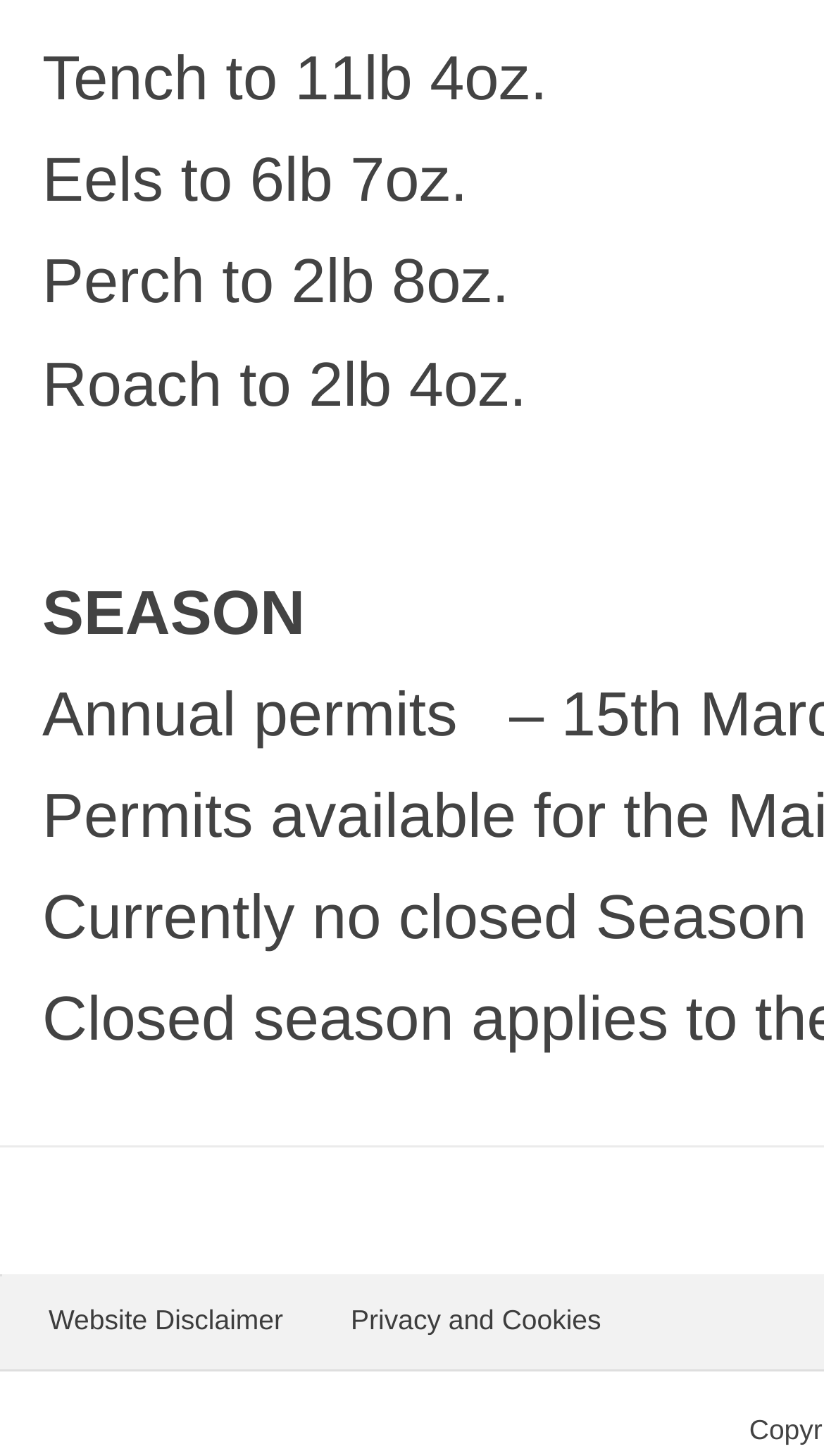How many types of fish are mentioned?
Make sure to answer the question with a detailed and comprehensive explanation.

I counted the number of StaticText elements that mention fish types and found that there are four: 'Tench to 11lb 4oz.', 'Eels to 6lb 7oz.', 'Perch to 2lb 8oz.', and 'Roach to 2lb 4oz.'.